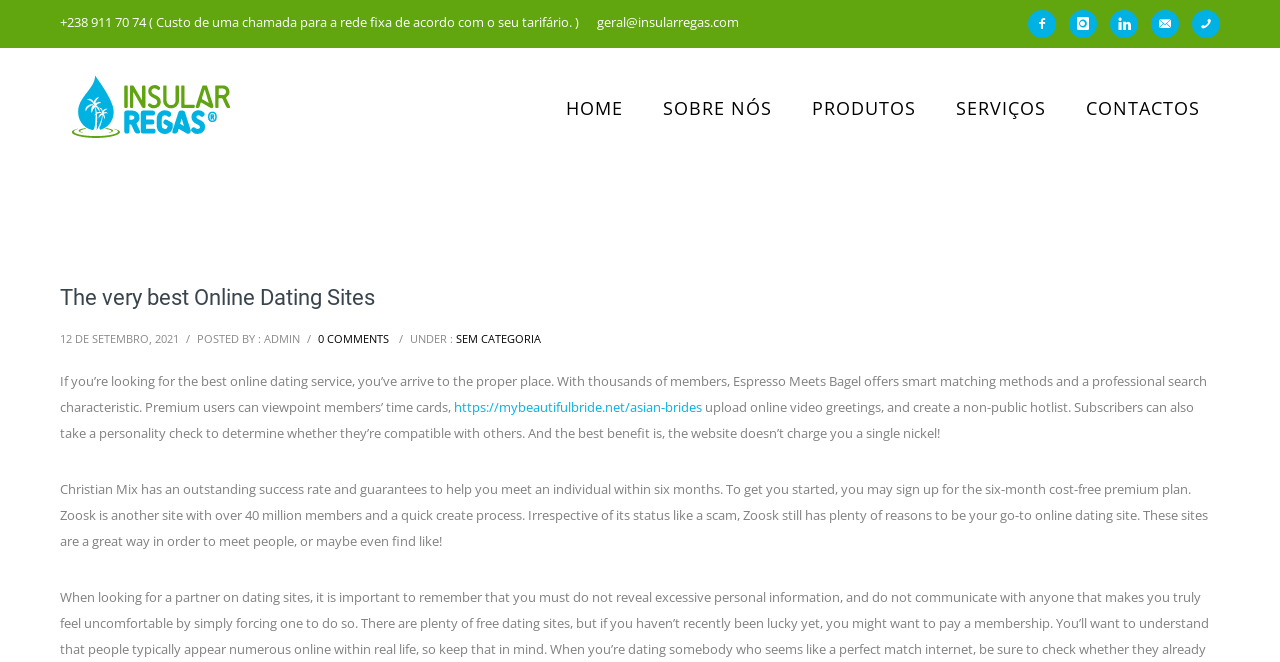What is the main topic of the webpage?
Analyze the image and provide a thorough answer to the question.

The main topic of the webpage can be determined by reading the heading 'The very best Online Dating Sites' and the subsequent paragraphs, which discuss various online dating sites and their features.